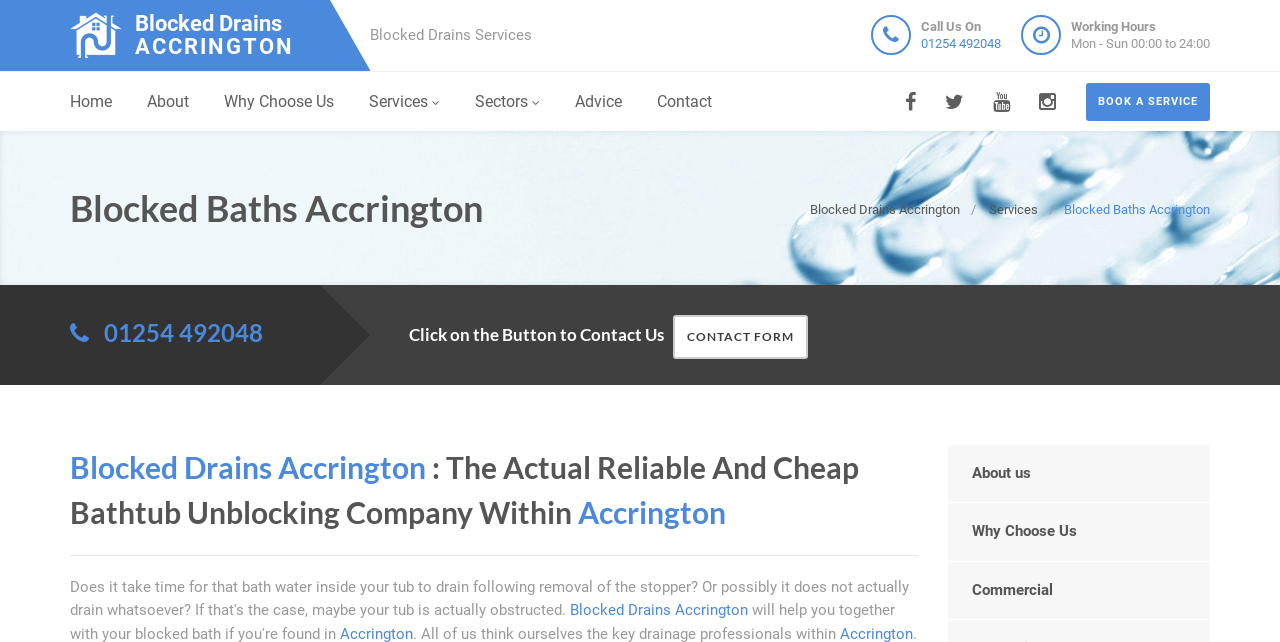Identify the webpage's primary heading and generate its text.

Blocked Baths Accrington